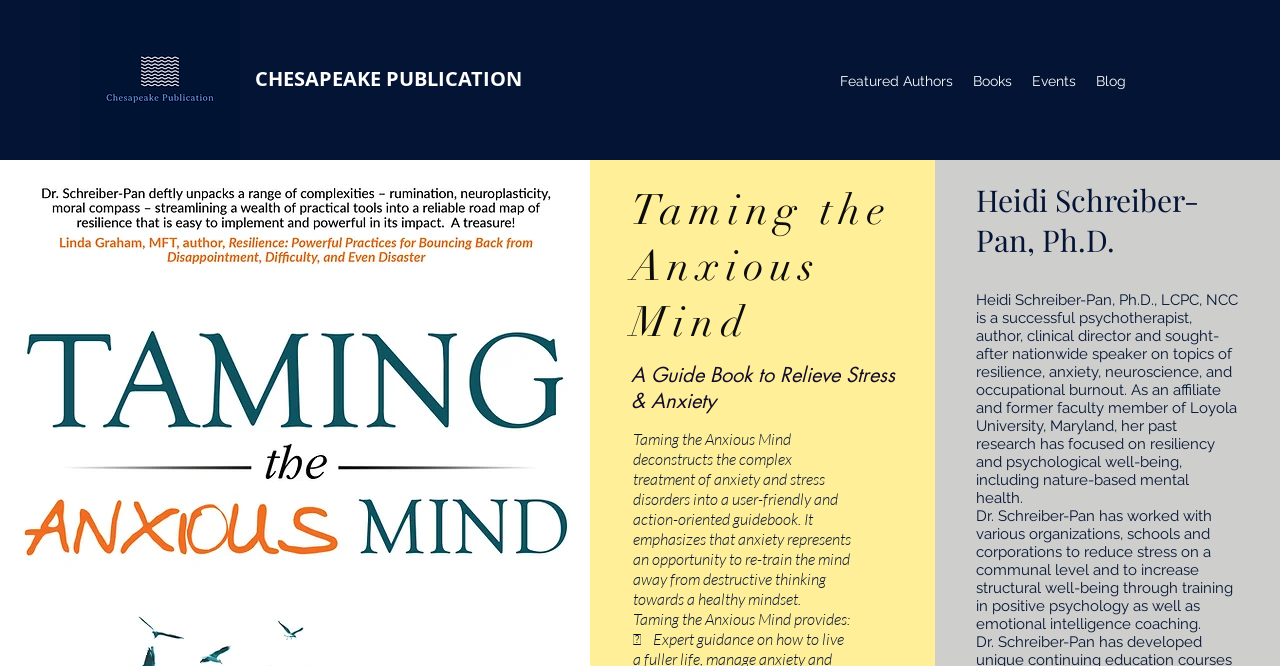What is the purpose of the guidebook?
Based on the screenshot, respond with a single word or phrase.

to relieve stress and anxiety